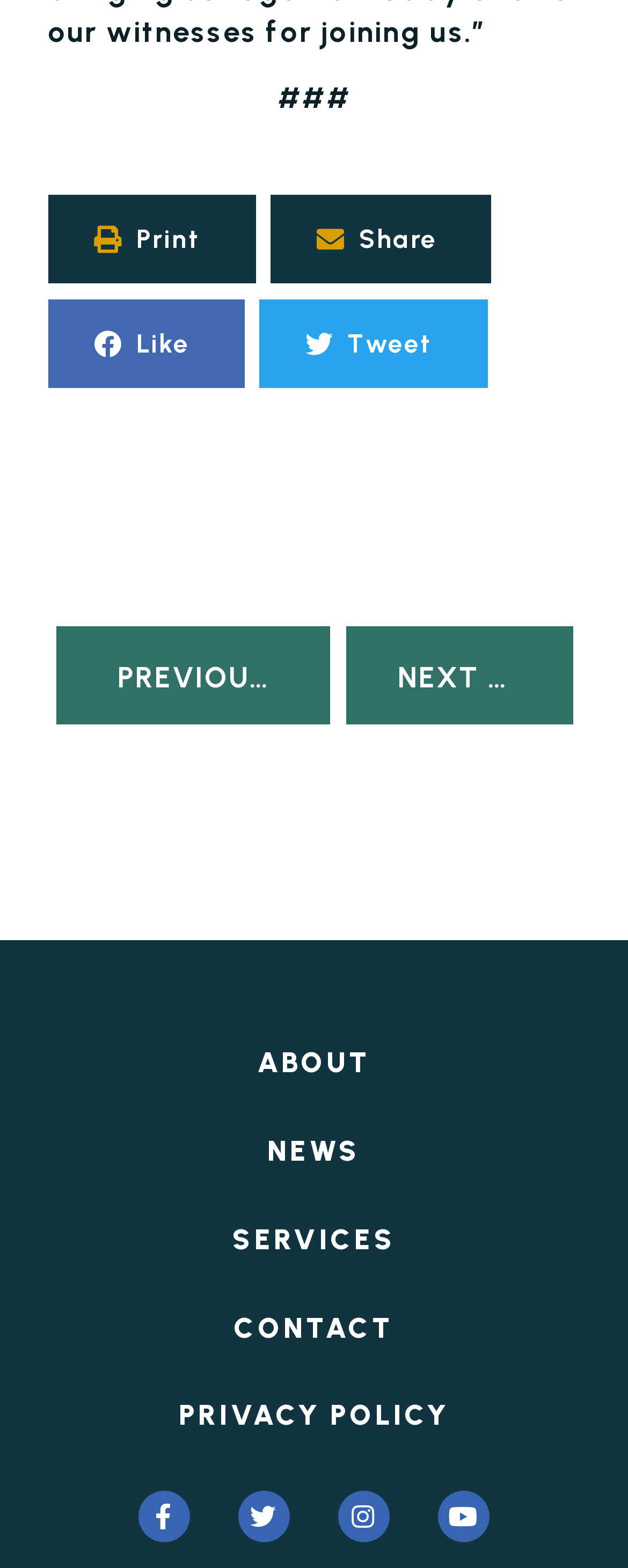What is the theme of the webpage?
Answer the question with a single word or phrase, referring to the image.

News or blog